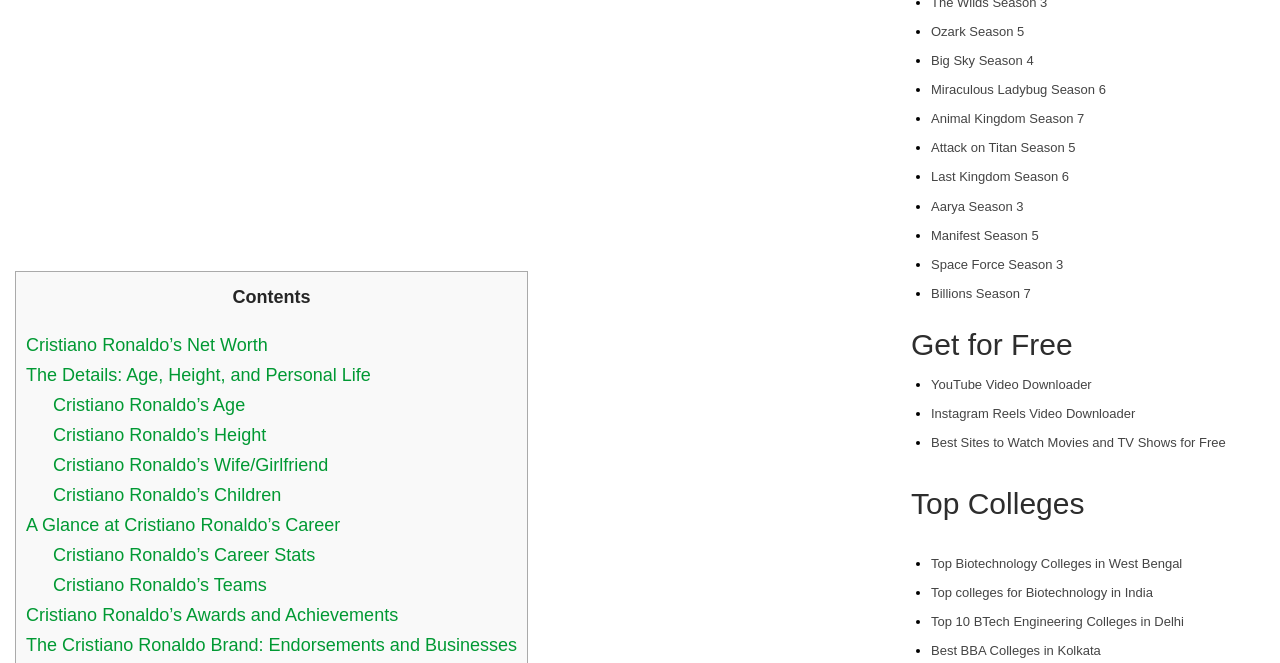Provide a brief response to the question below using a single word or phrase: 
What is the common theme among the TV shows listed?

None